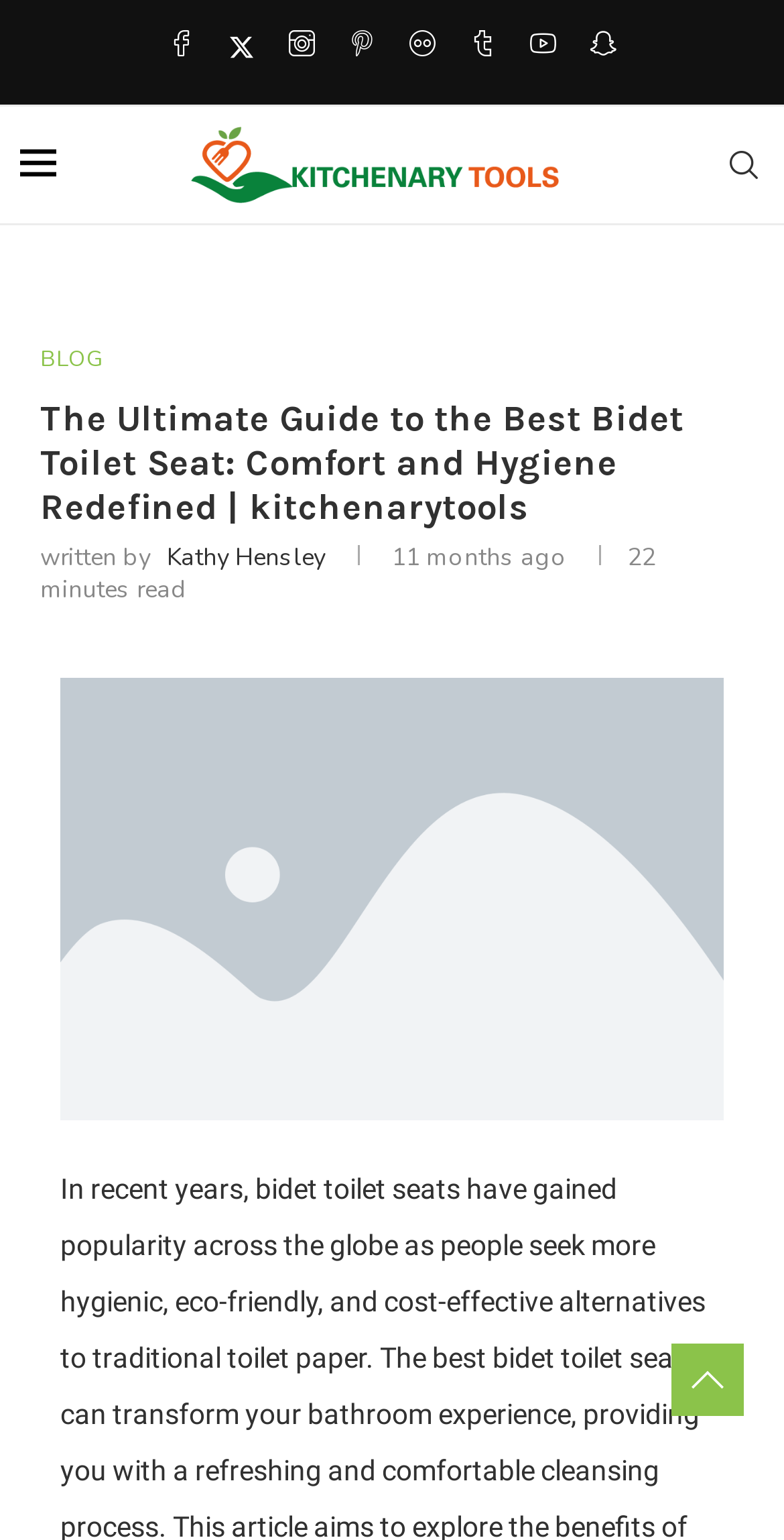Write a detailed summary of the webpage, including text, images, and layout.

The webpage is a comprehensive review of the best bidet toilet seats, focusing on comfort and hygiene. At the top left corner, there are social media links, including Facebook, Twitter, Instagram, Pinterest, Flickr, Tumblr, Youtube, and Snapchat, arranged horizontally. Below these links, there is a layout table that spans almost the entire width of the page.

On the top left of the layout table, there is a small image, and next to it, a link to "Kitchenary Tools" with a corresponding image. On the top right, there is a search link. Below the search link, there is a "BLOG" link.

The main content of the webpage starts with a heading that reads "The Ultimate Guide to the Best Bidet Toilet Seat: Comfort and Hygiene Redefined | kitchenarytools". Below the heading, there is a text "written by" followed by a link to the author, "Kathy Hensley". Next to the author's link, there is a timestamp that indicates the article was published 11 months ago. On the same line, there is a text that indicates the article takes 22 minutes to read.

The rest of the webpage is not described in the provided accessibility tree, but based on the meta description, it is likely to contain a comprehensive review of the best bidet toilet seats, including top models, their features, and why they stand out.